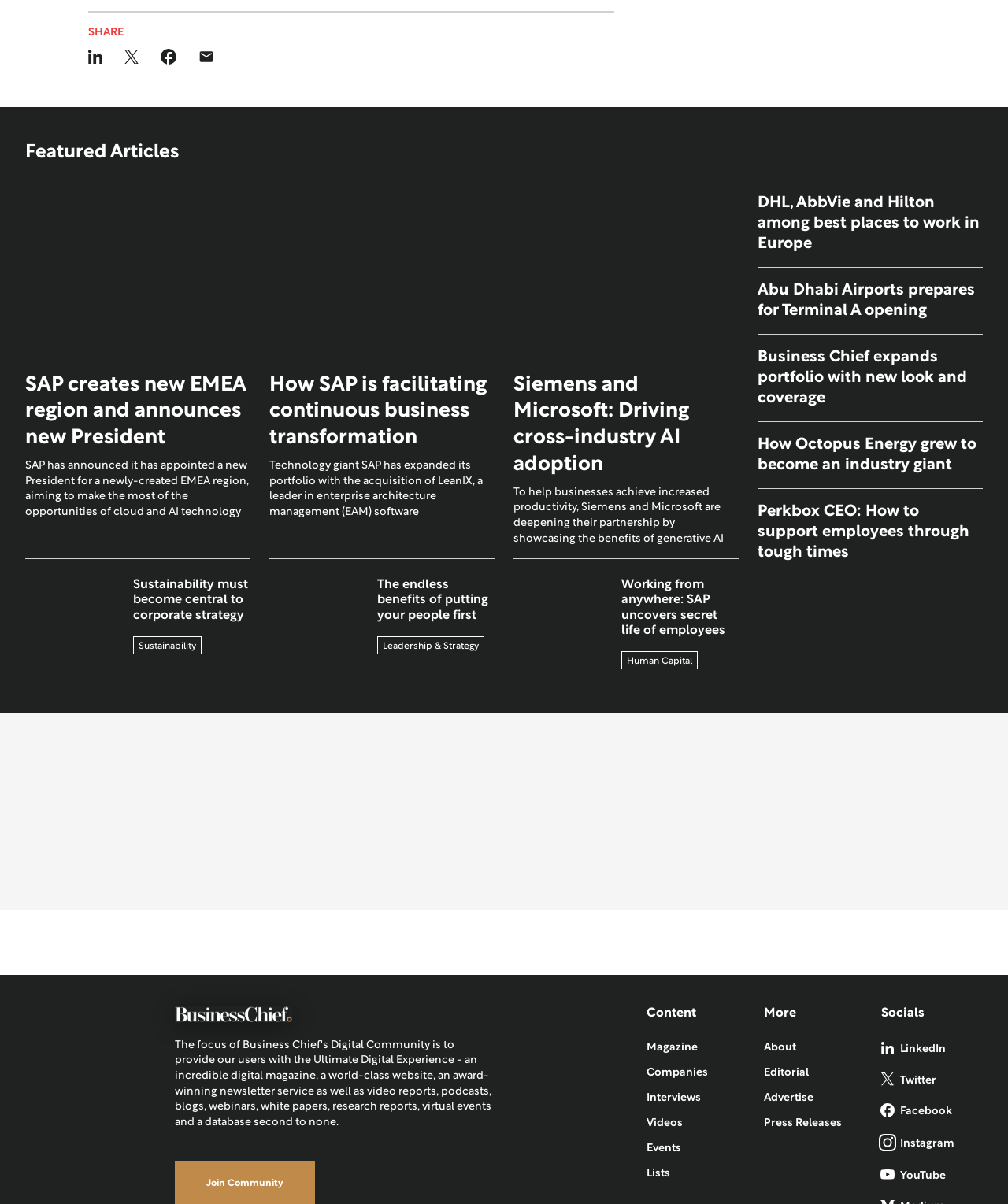Please find the bounding box coordinates of the element that must be clicked to perform the given instruction: "Follow the publication on Twitter". The coordinates should be four float numbers from 0 to 1, i.e., [left, top, right, bottom].

[0.874, 0.885, 0.975, 0.91]